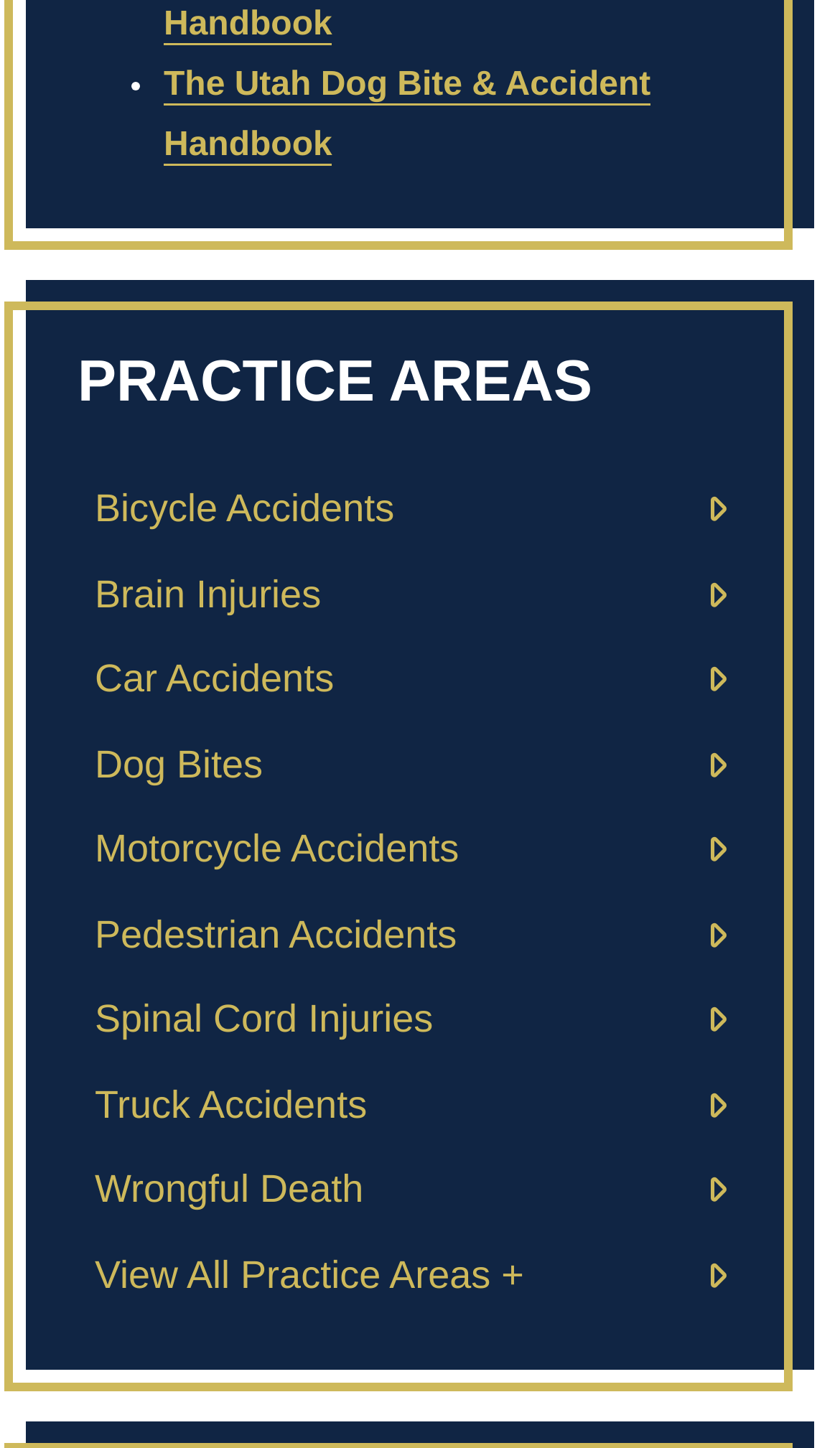Provide the bounding box coordinates of the area you need to click to execute the following instruction: "View the Utah Dog Bite & Accident Handbook".

[0.195, 0.046, 0.775, 0.114]